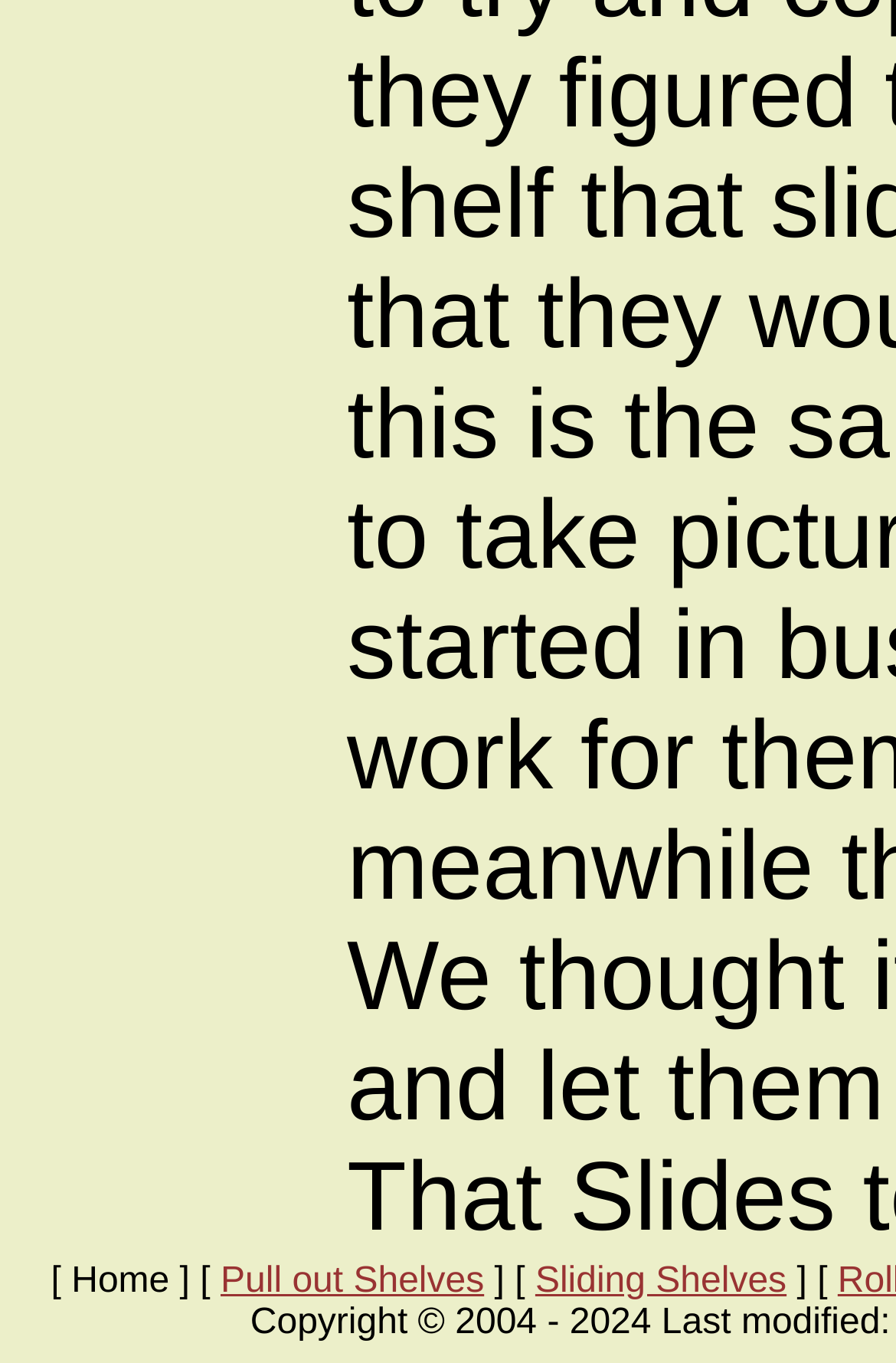Based on the element description: "Sliding Shelves", identify the bounding box coordinates for this UI element. The coordinates must be four float numbers between 0 and 1, listed as [left, top, right, bottom].

[0.597, 0.926, 0.878, 0.954]